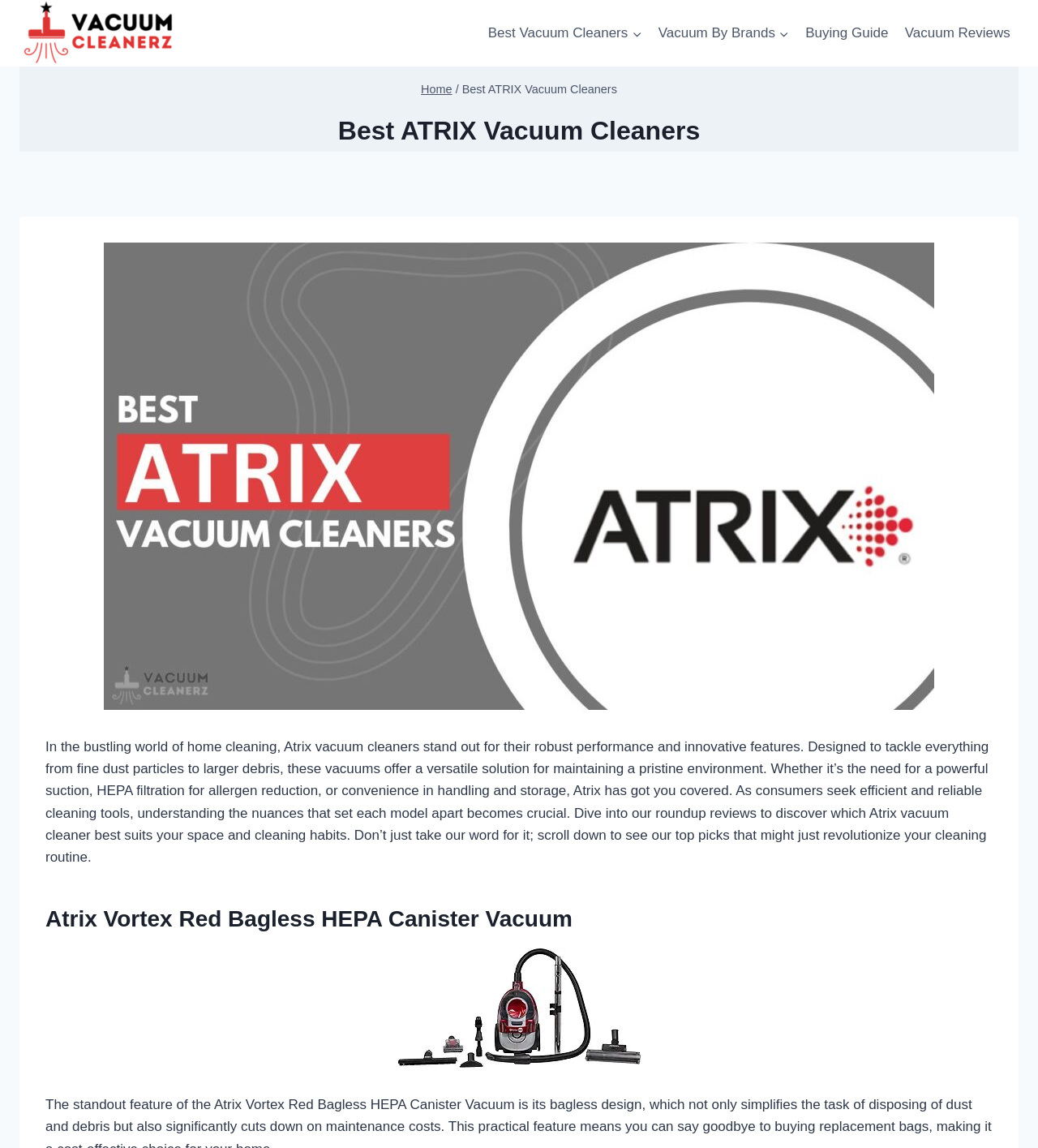Determine the bounding box coordinates of the clickable region to carry out the instruction: "Go to Home page".

[0.406, 0.072, 0.436, 0.083]